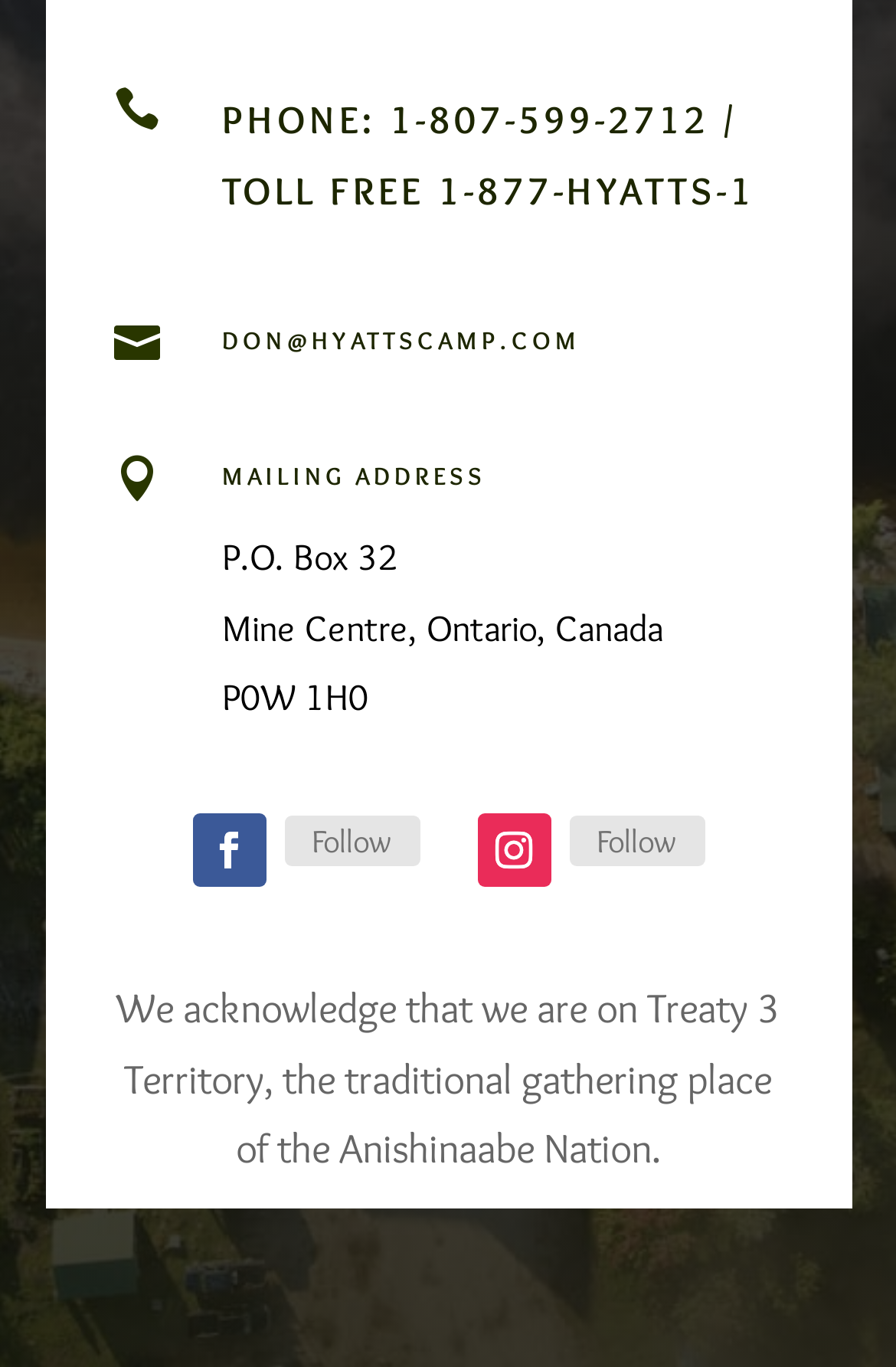Predict the bounding box coordinates for the UI element described as: "descale washing machine". The coordinates should be four float numbers between 0 and 1, presented as [left, top, right, bottom].

None